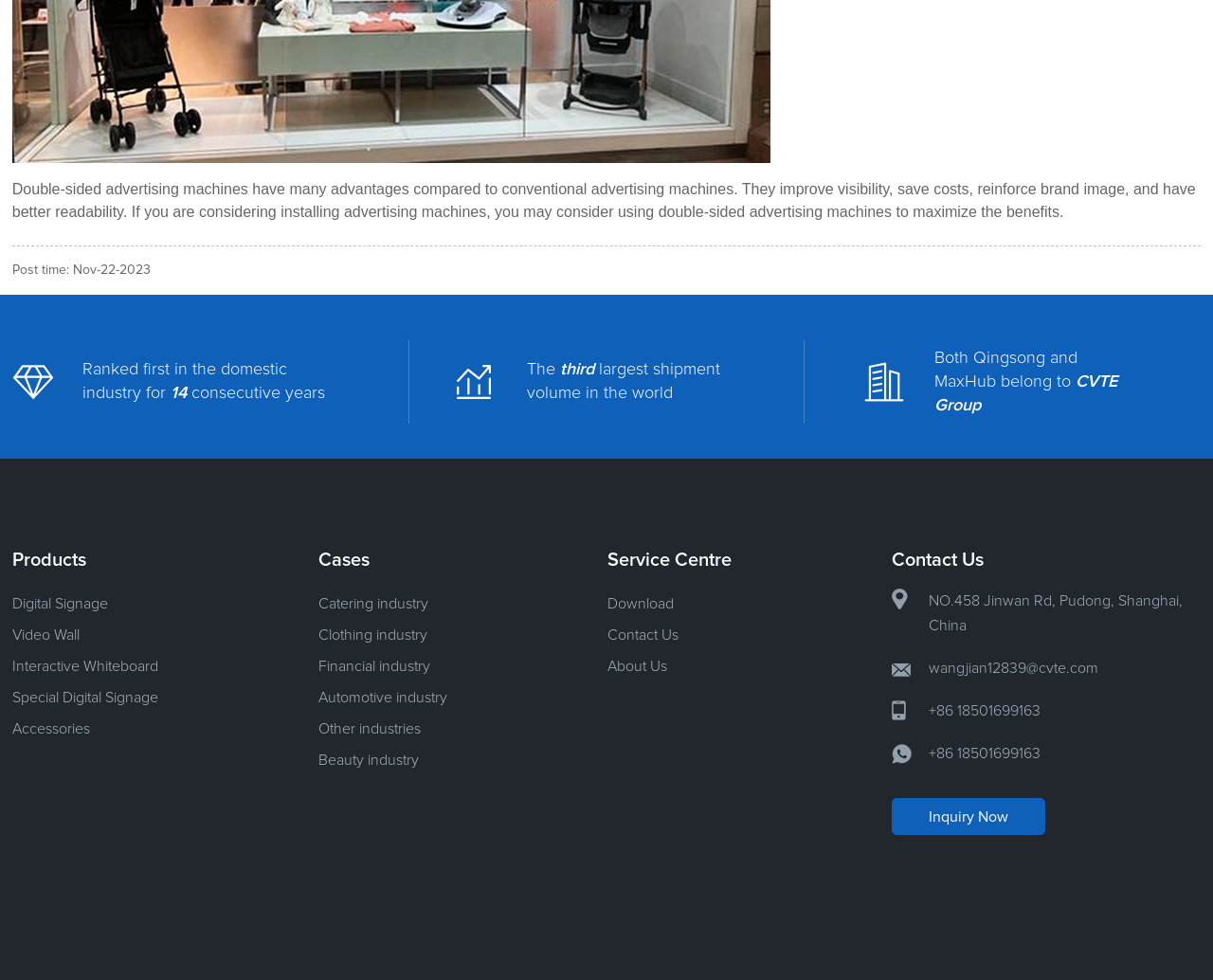Determine the bounding box coordinates of the region that needs to be clicked to achieve the task: "Go to the 'HOME' page".

None